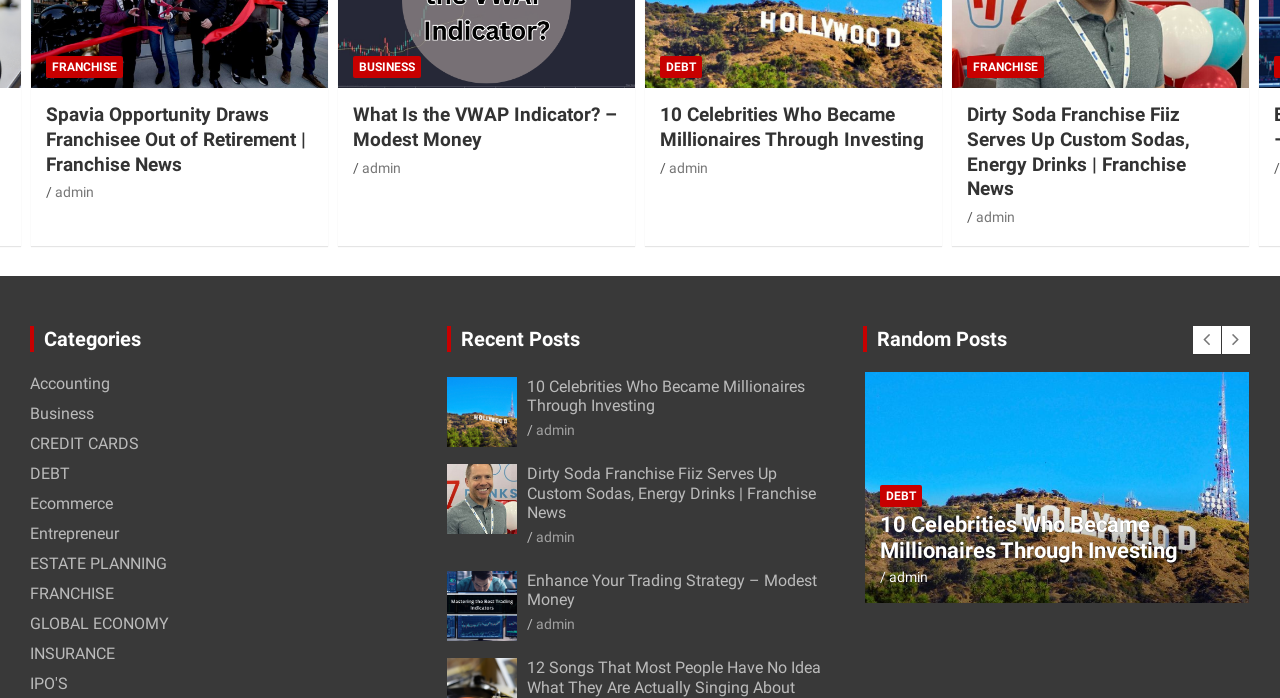Identify the bounding box coordinates for the element that needs to be clicked to fulfill this instruction: "Browse the 'Categories' section". Provide the coordinates in the format of four float numbers between 0 and 1: [left, top, right, bottom].

[0.023, 0.467, 0.326, 0.504]